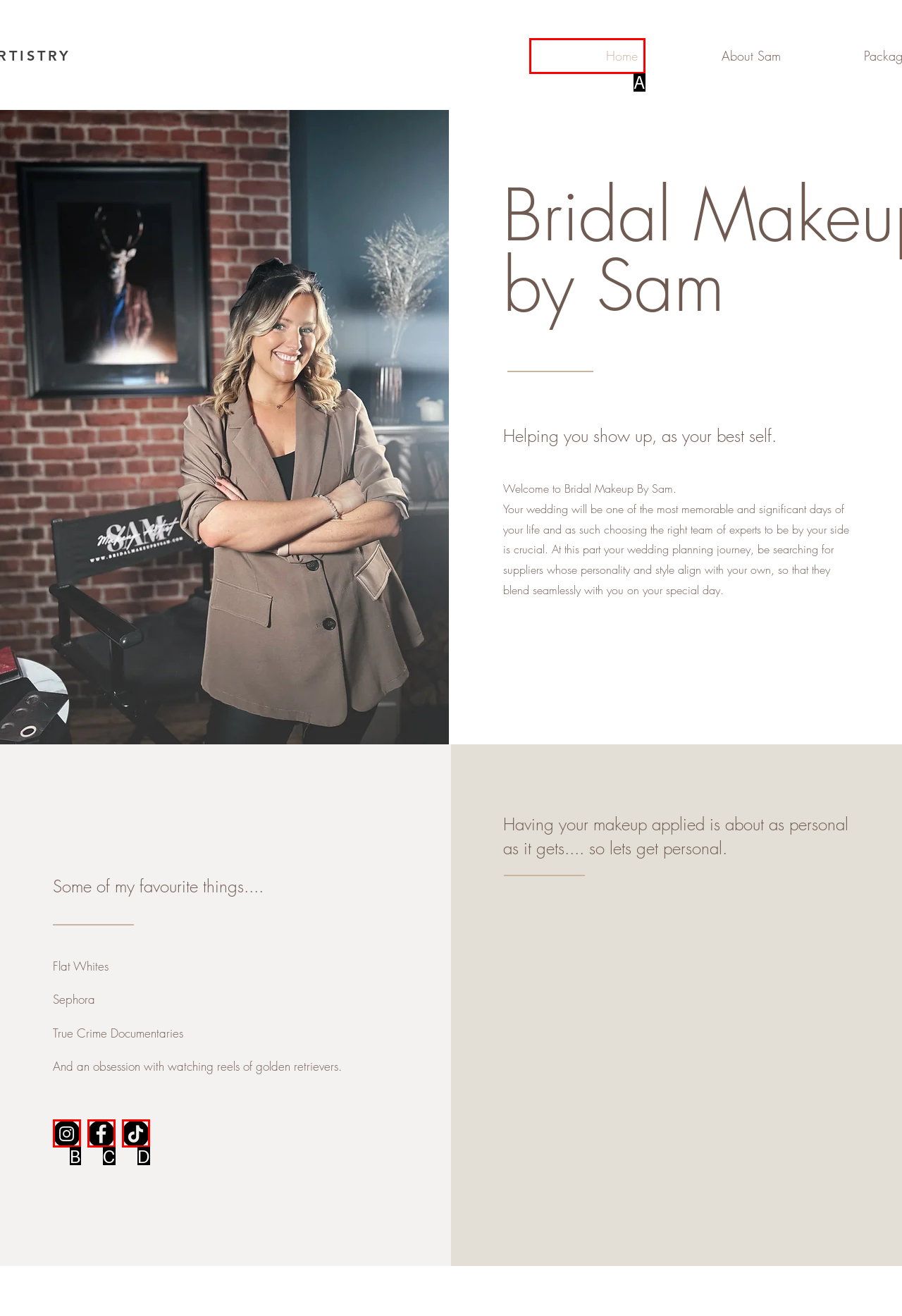Which option best describes: Startups
Respond with the letter of the appropriate choice.

None